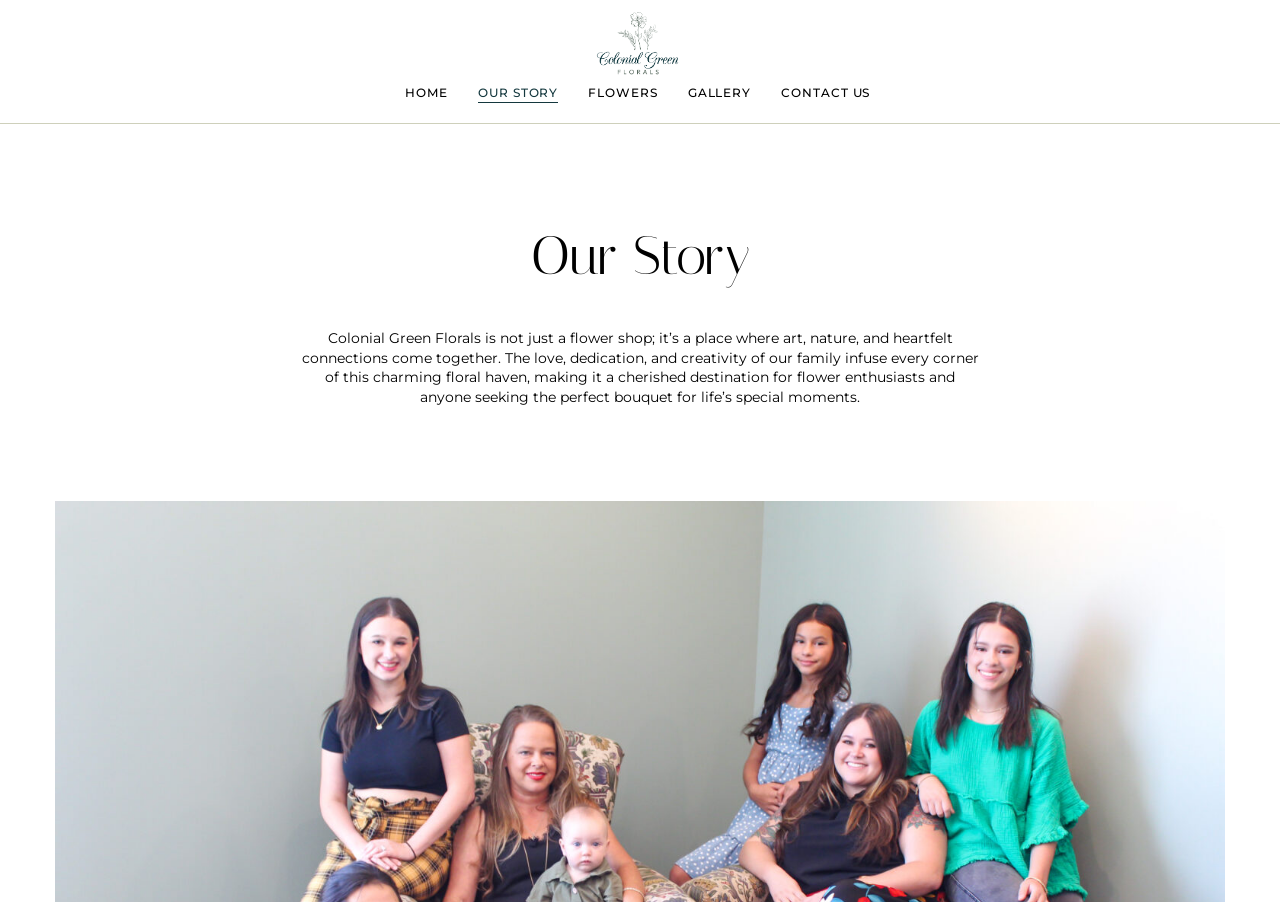Please determine the bounding box coordinates for the UI element described here. Use the format (top-left x, top-left y, bottom-right x, bottom-right y) with values bounded between 0 and 1: Our Story

[0.373, 0.068, 0.436, 0.137]